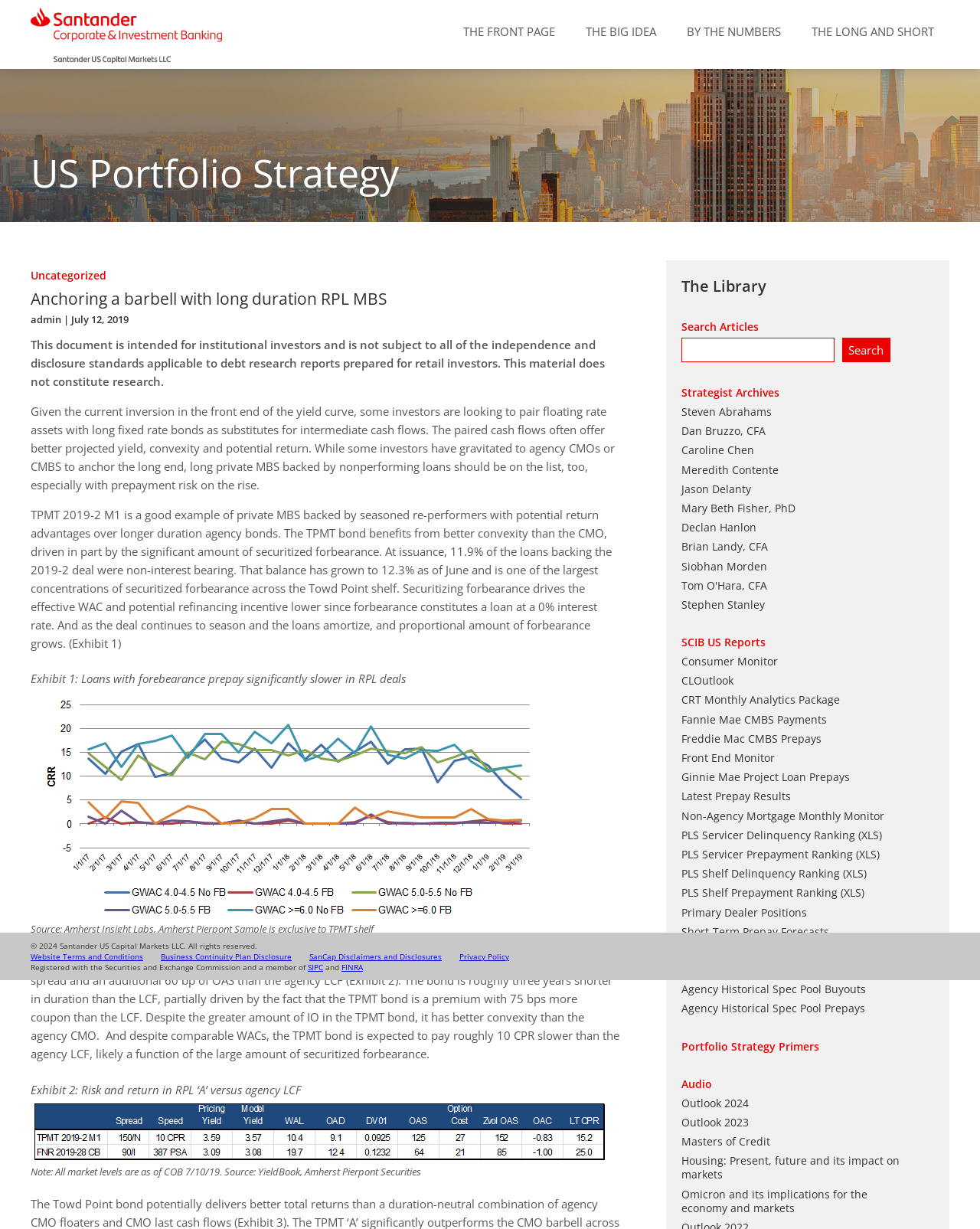What is the name of the portfolio strategy?
Answer the question with a single word or phrase, referring to the image.

US Portfolio Strategy